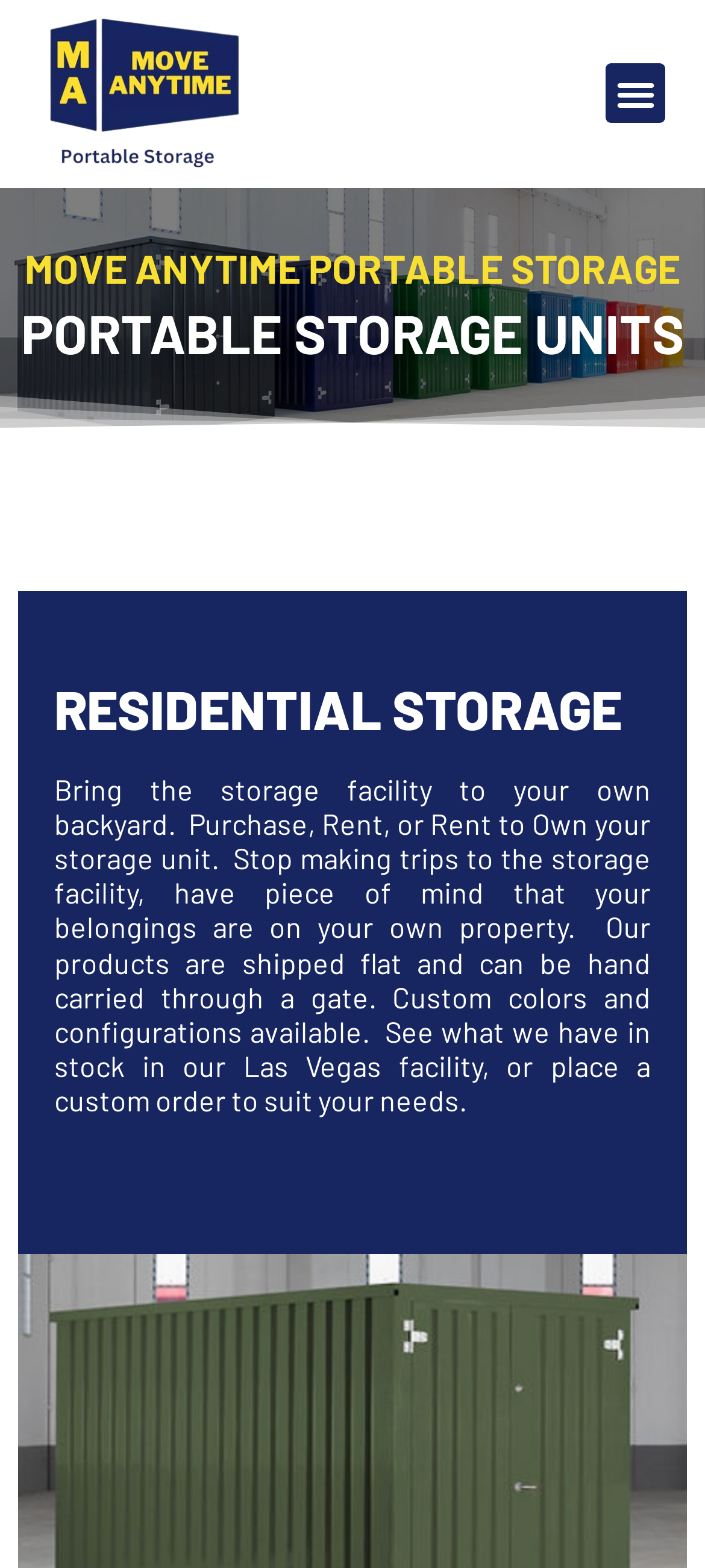Using the elements shown in the image, answer the question comprehensively: What is the benefit of using this service?

According to the webpage, one of the benefits of using this service is having 'piece of mind that your belongings are on your own property'. This implies that the service provides a sense of security and comfort knowing that one's belongings are stored on their own property.